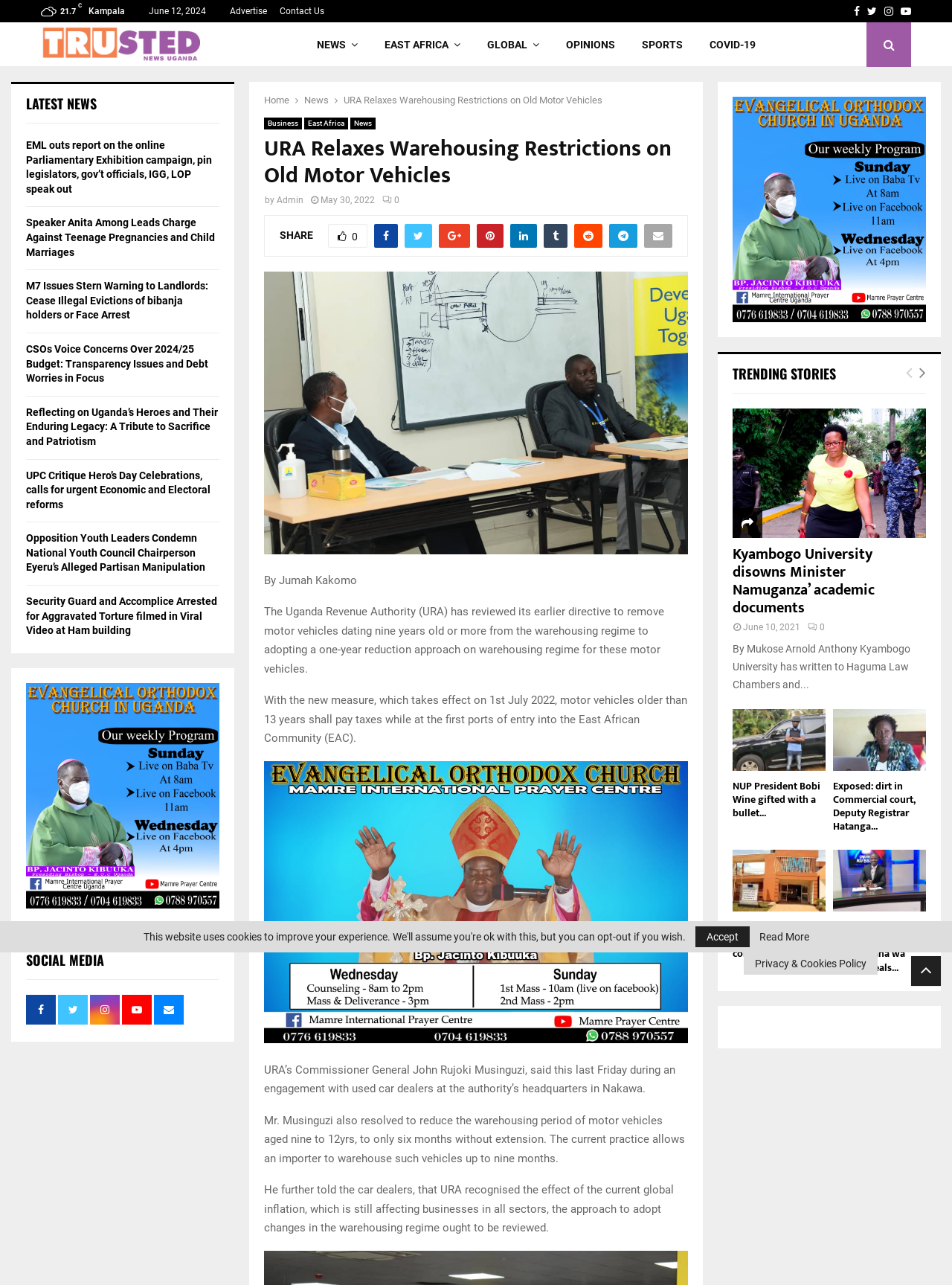For the element described, predict the bounding box coordinates as (top-left x, top-left y, bottom-right x, bottom-right y). All values should be between 0 and 1. Element description: parent_node: 21.7 C

[0.957, 0.744, 0.988, 0.767]